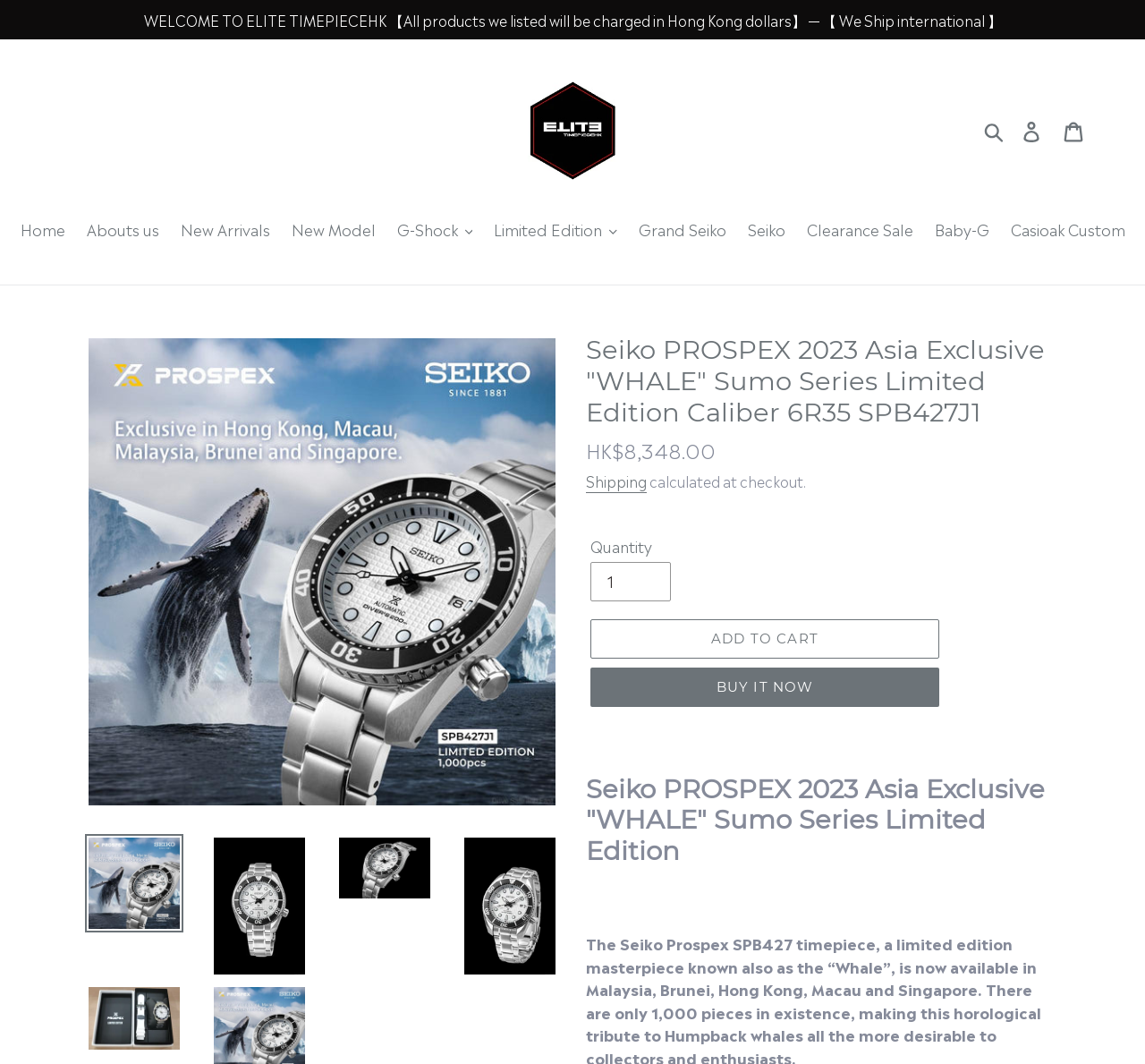Kindly determine the bounding box coordinates for the clickable area to achieve the given instruction: "Click the 'Search' button".

[0.855, 0.109, 0.884, 0.134]